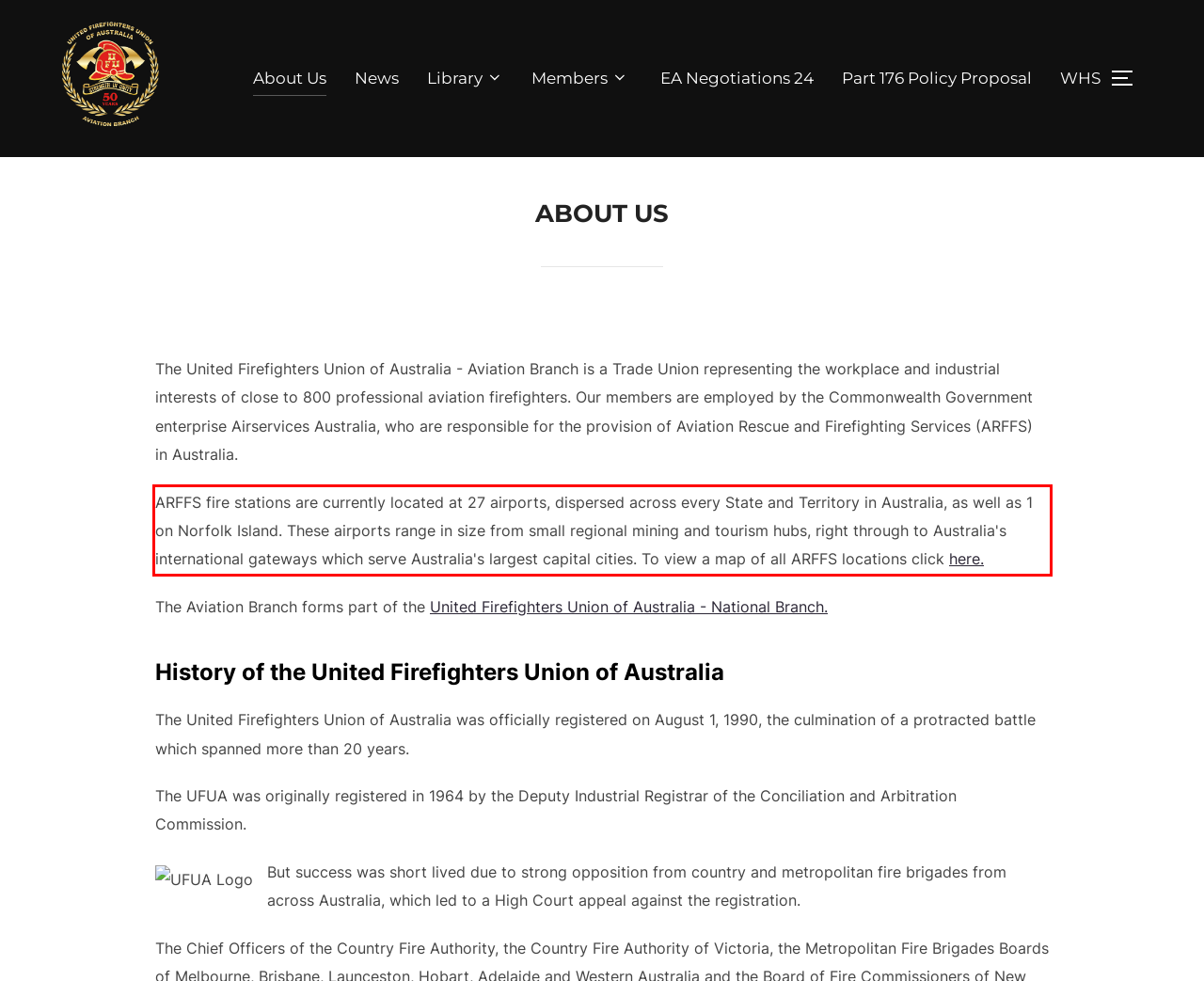Analyze the screenshot of a webpage where a red rectangle is bounding a UI element. Extract and generate the text content within this red bounding box.

ARFFS fire stations are currently located at 27 airports, dispersed across every State and Territory in Australia, as well as 1 on Norfolk Island. These airports range in size from small regional mining and tourism hubs, right through to Australia's international gateways which serve Australia's largest capital cities. To view a map of all ARFFS locations click here.